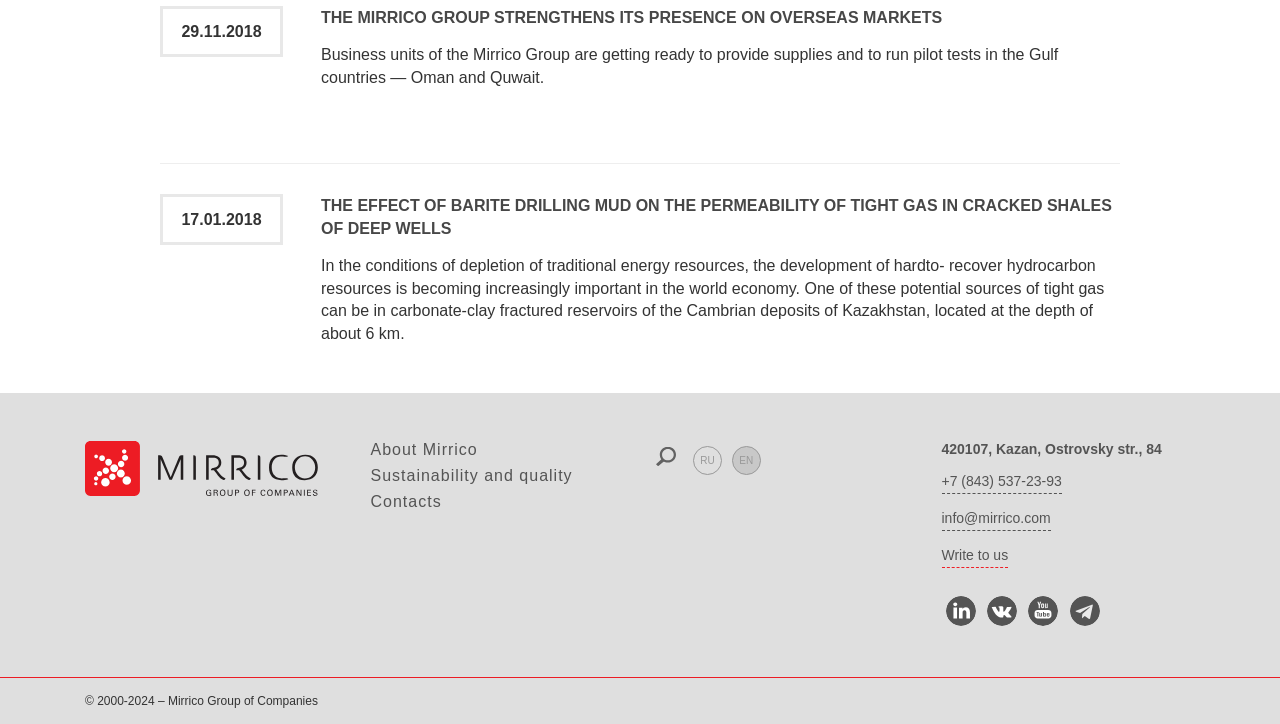Find the bounding box of the web element that fits this description: "+44 (0)121 414 3344".

None